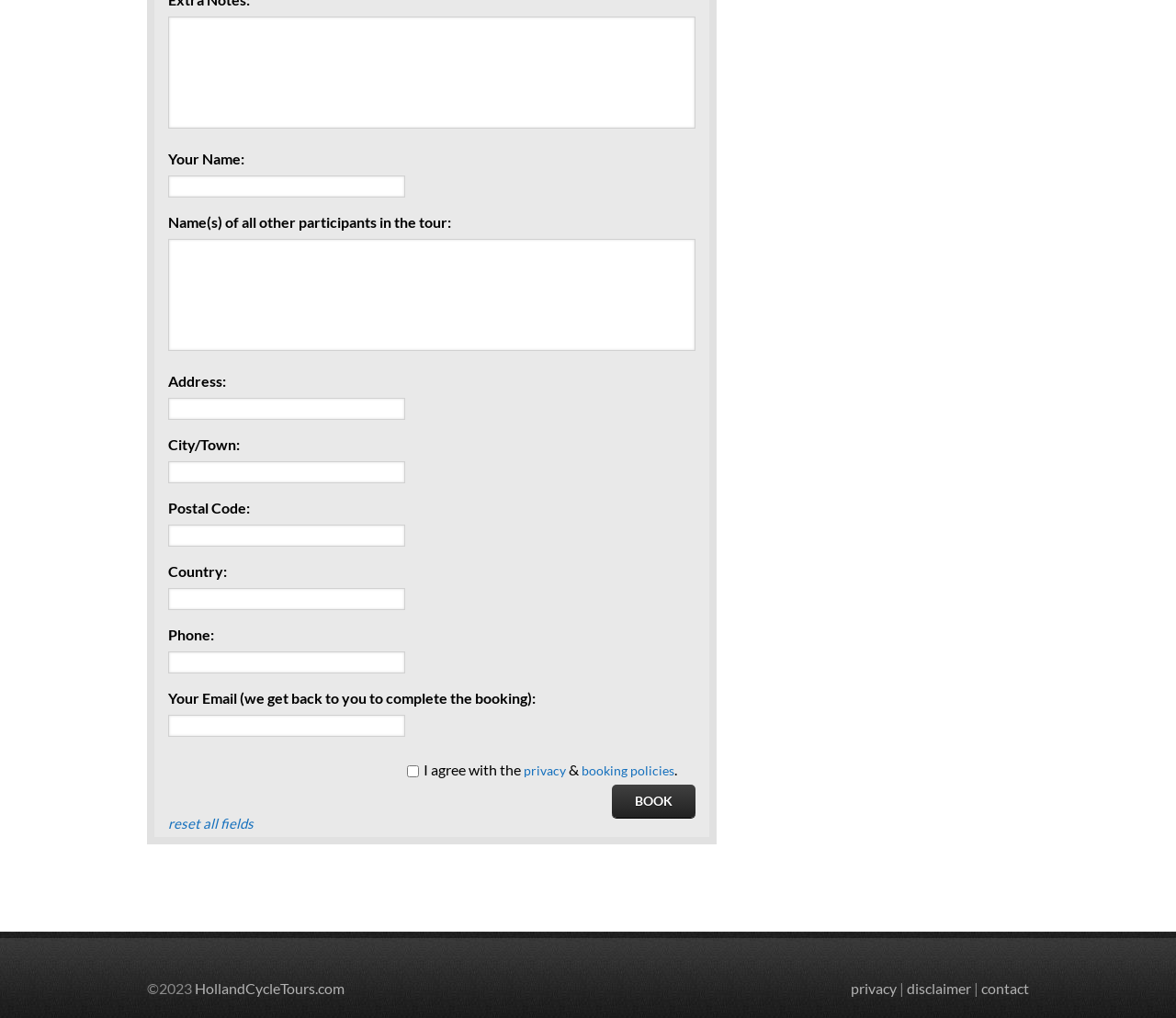Find the bounding box coordinates for the area that must be clicked to perform this action: "Reset all fields".

[0.143, 0.798, 0.216, 0.819]